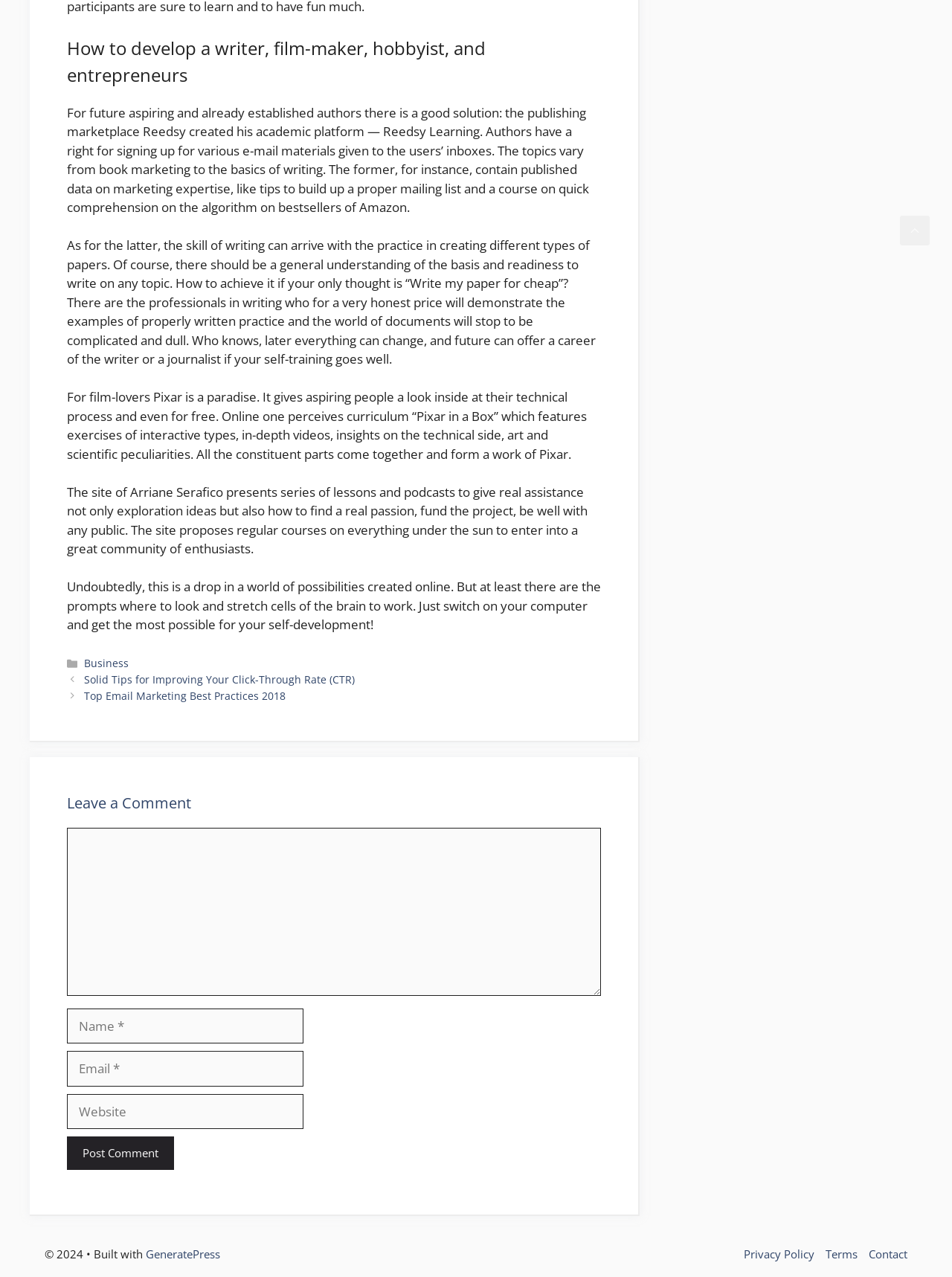Give the bounding box coordinates for this UI element: "GeneratePress". The coordinates should be four float numbers between 0 and 1, arranged as [left, top, right, bottom].

[0.153, 0.976, 0.231, 0.988]